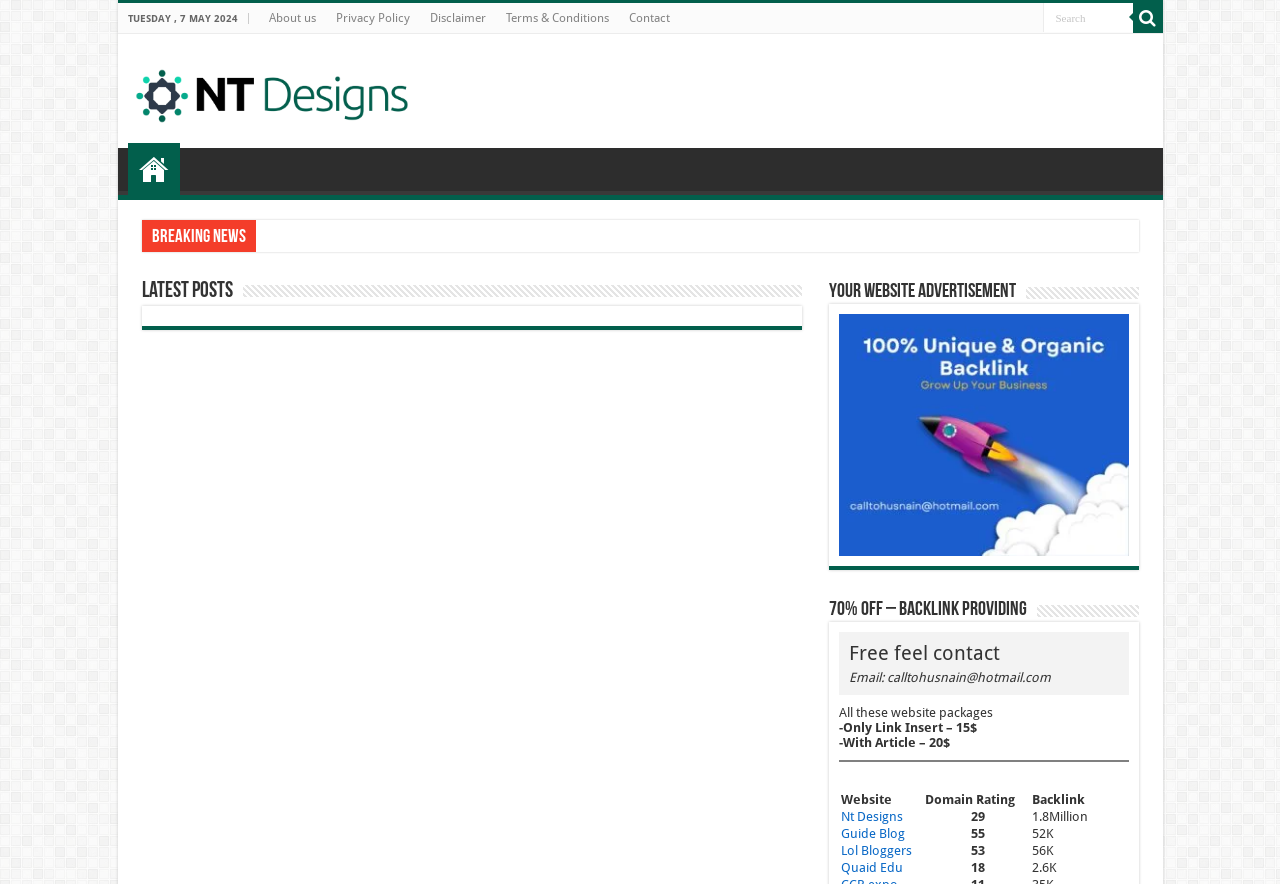What is the price of the 'With Article' package?
Could you please answer the question thoroughly and with as much detail as possible?

I found a section of the webpage that appears to be a pricing table, with a heading 'Latest Posts' and several rows of data. In one of the rows, I found the text '-With Article – 20$' with a bounding box coordinate of [0.655, 0.832, 0.742, 0.849]. Based on its location and content, I infer that this is the price of the 'With Article' package.